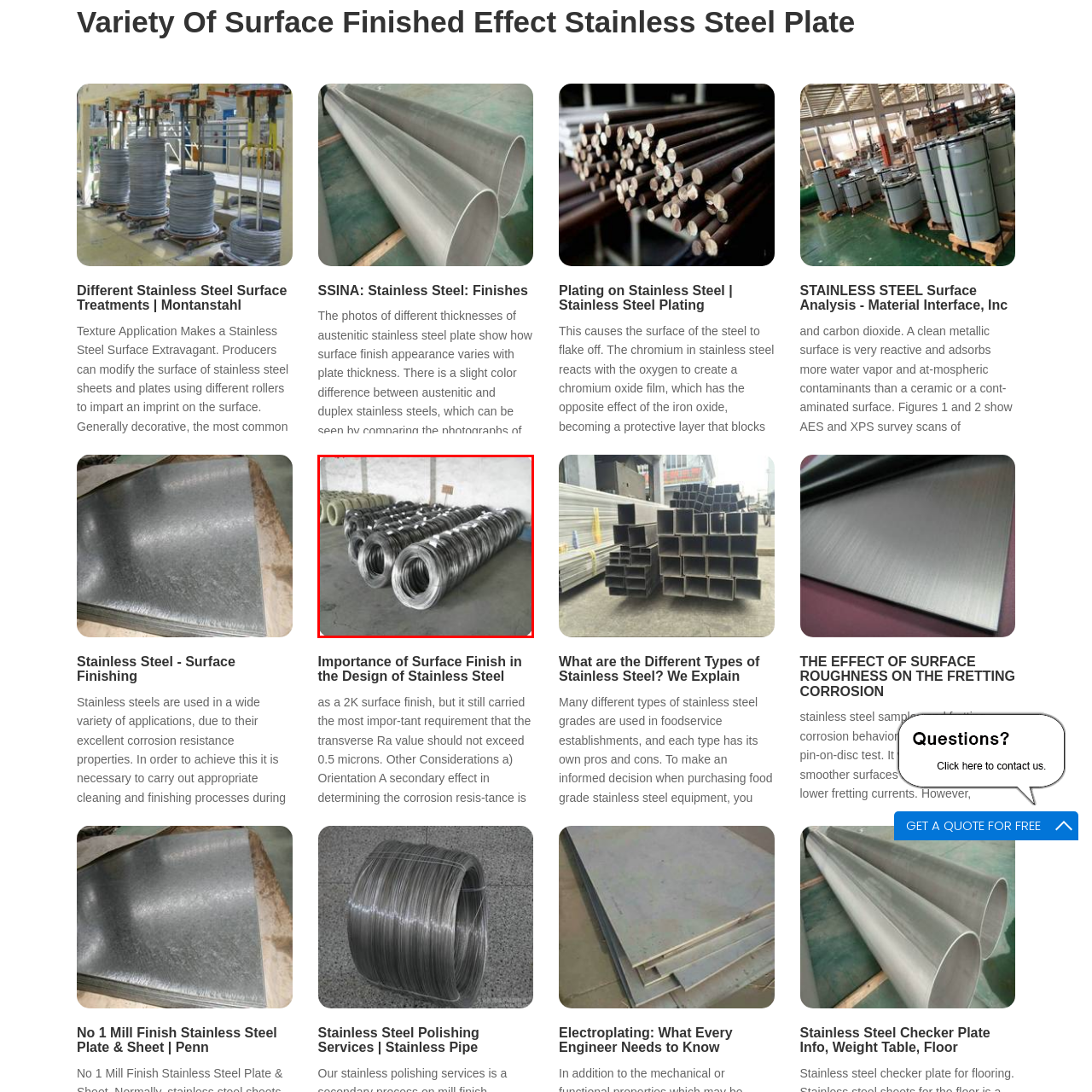How are the coils arranged in the warehouse?
Observe the image highlighted by the red bounding box and answer the question comprehensively.

The caption describes the coils as being arranged in neat rows, indicating an organized storage system, which is essential for efficient manufacturing and distribution processes.